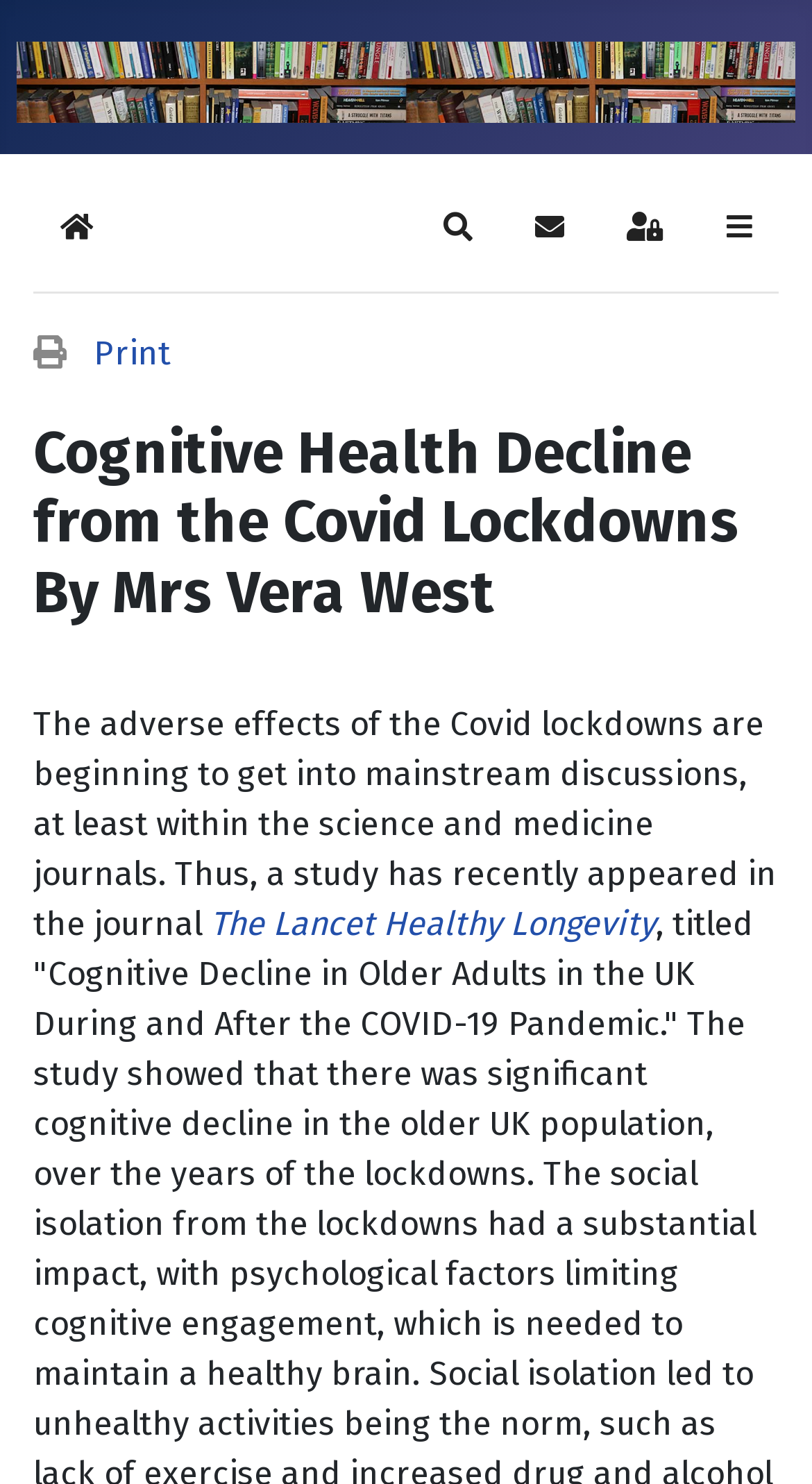Determine the webpage's heading and output its text content.

Cognitive Health Decline from the Covid Lockdowns By Mrs Vera West